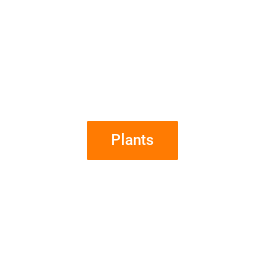Generate an elaborate caption that includes all aspects of the image.

The image features a brightly colored orange button labeled "Plants," designed to stand out effectively against a white background. This button likely serves as a user interface element on a website related to home decor or gardening, encouraging users to explore options, tips, or products related to plants. Its vibrant color suggests a focus on nature and greenery, inviting visitors to engage with content that may enhance their living spaces through the incorporation of plant life.